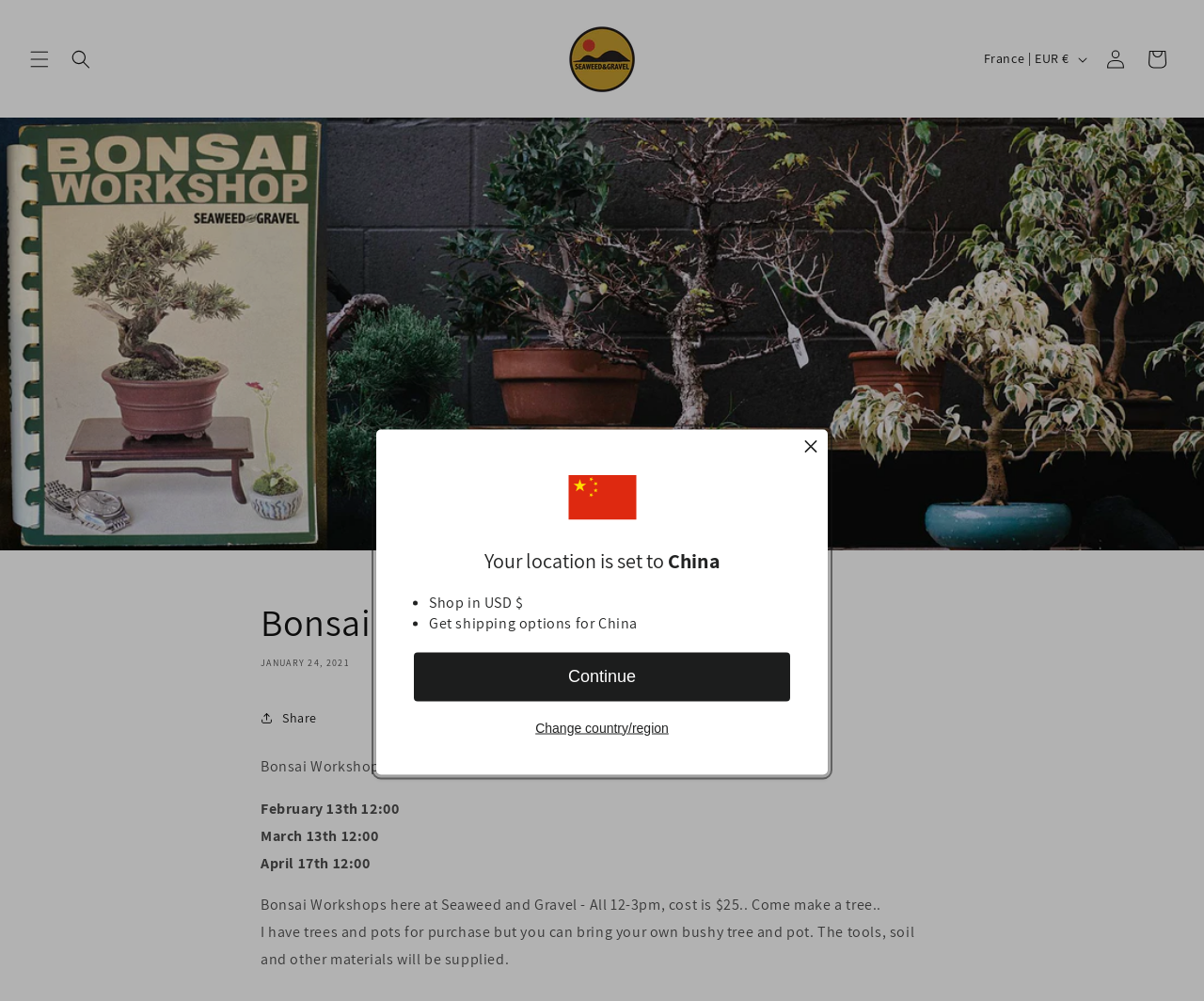From the element description Cart, predict the bounding box coordinates of the UI element. The coordinates must be specified in the format (top-left x, top-left y, bottom-right x, bottom-right y) and should be within the 0 to 1 range.

[0.944, 0.038, 0.978, 0.079]